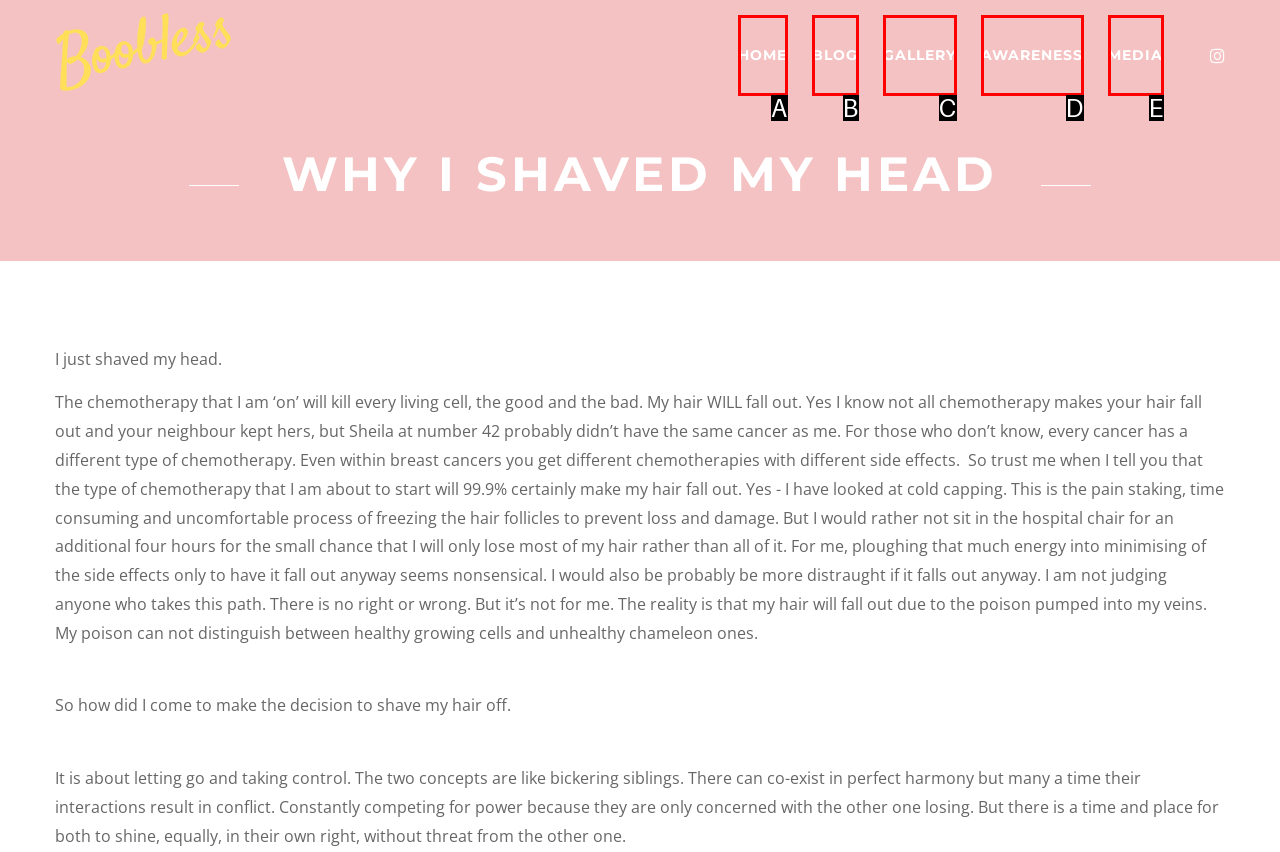Find the HTML element that matches the description: Blog
Respond with the corresponding letter from the choices provided.

B